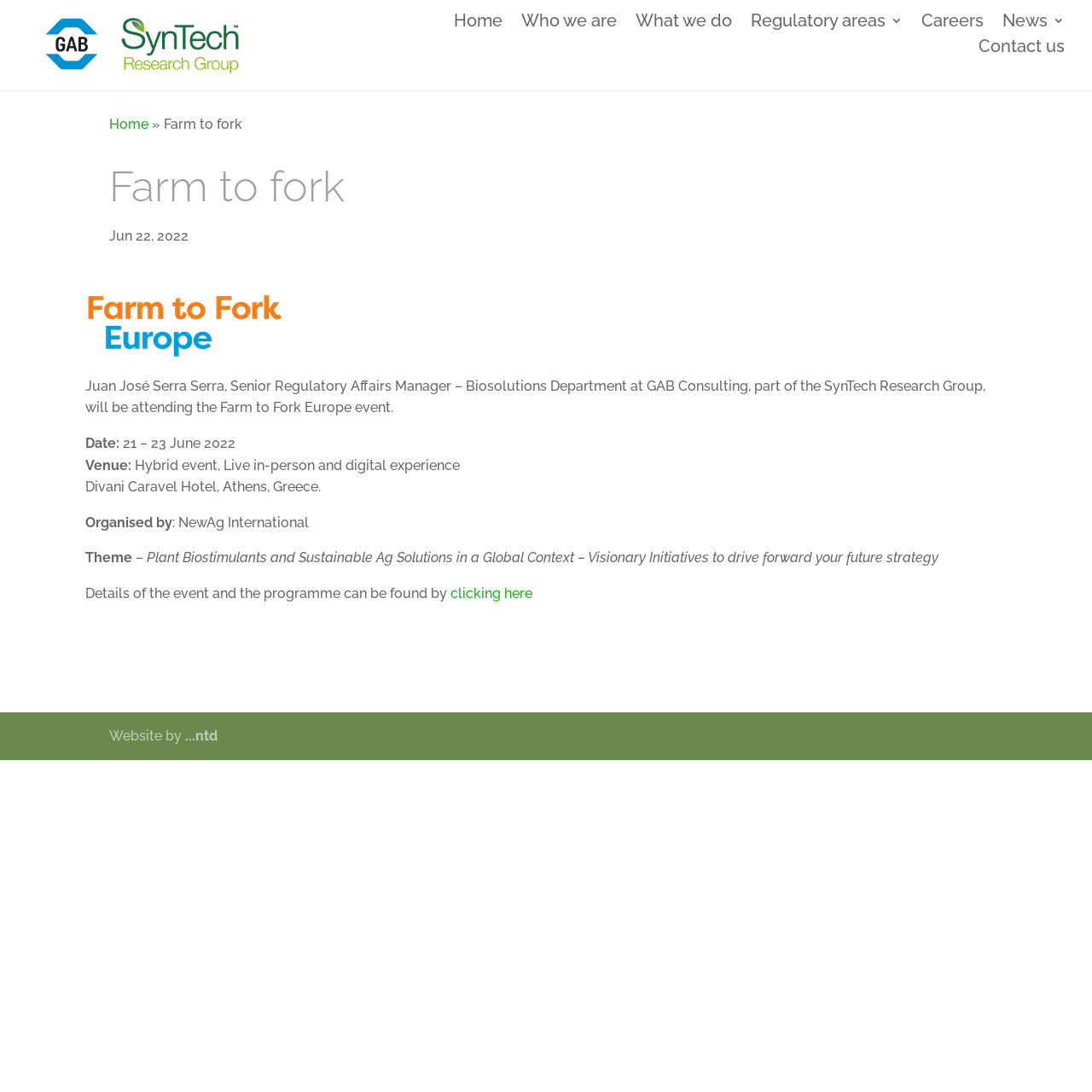What is the theme of the event?
Please give a detailed and thorough answer to the question, covering all relevant points.

I found the answer by looking at the text content of the webpage, specifically the sentence 'Theme – Plant Biostimulants and Sustainable Ag Solutions in a Global Context – Visionary Initiatives to drive forward your future strategy' which indicates that the theme of the event is related to Plant Biostimulants and Sustainable Ag Solutions.